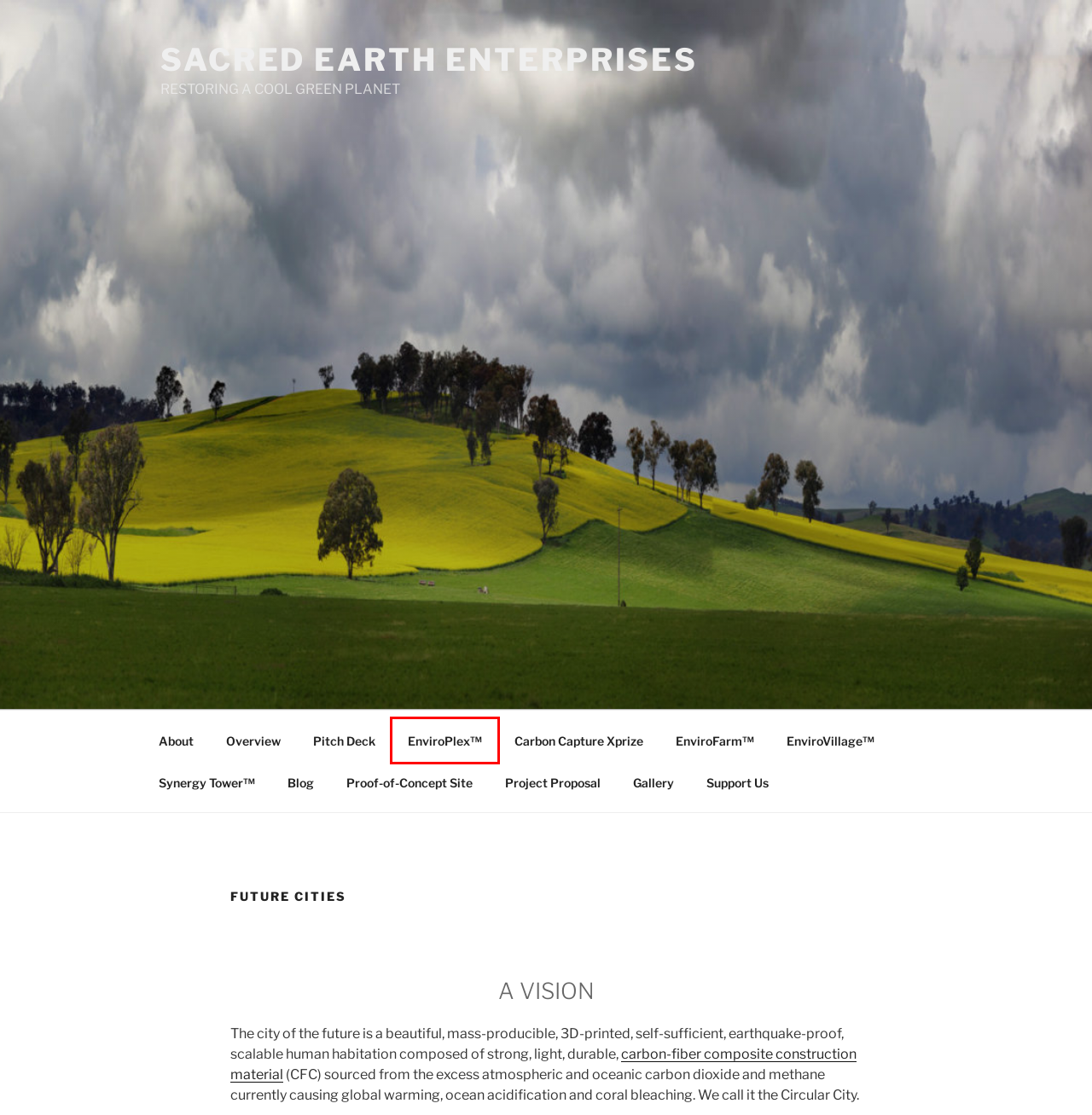Please examine the screenshot provided, which contains a red bounding box around a UI element. Select the webpage description that most accurately describes the new page displayed after clicking the highlighted element. Here are the candidates:
A. Gallery – SACRED EARTH ENTERPRISES
B. Project Proposal – SACRED EARTH ENTERPRISES
C. Overview – SACRED EARTH ENTERPRISES
D. About – SACRED EARTH ENTERPRISES
E. Synergy Tower™ – SACRED EARTH ENTERPRISES
F. EnviroPlex™ – SACRED EARTH ENTERPRISES
G. Blog – SACRED EARTH ENTERPRISES
H. Support Us – SACRED EARTH ENTERPRISES

F